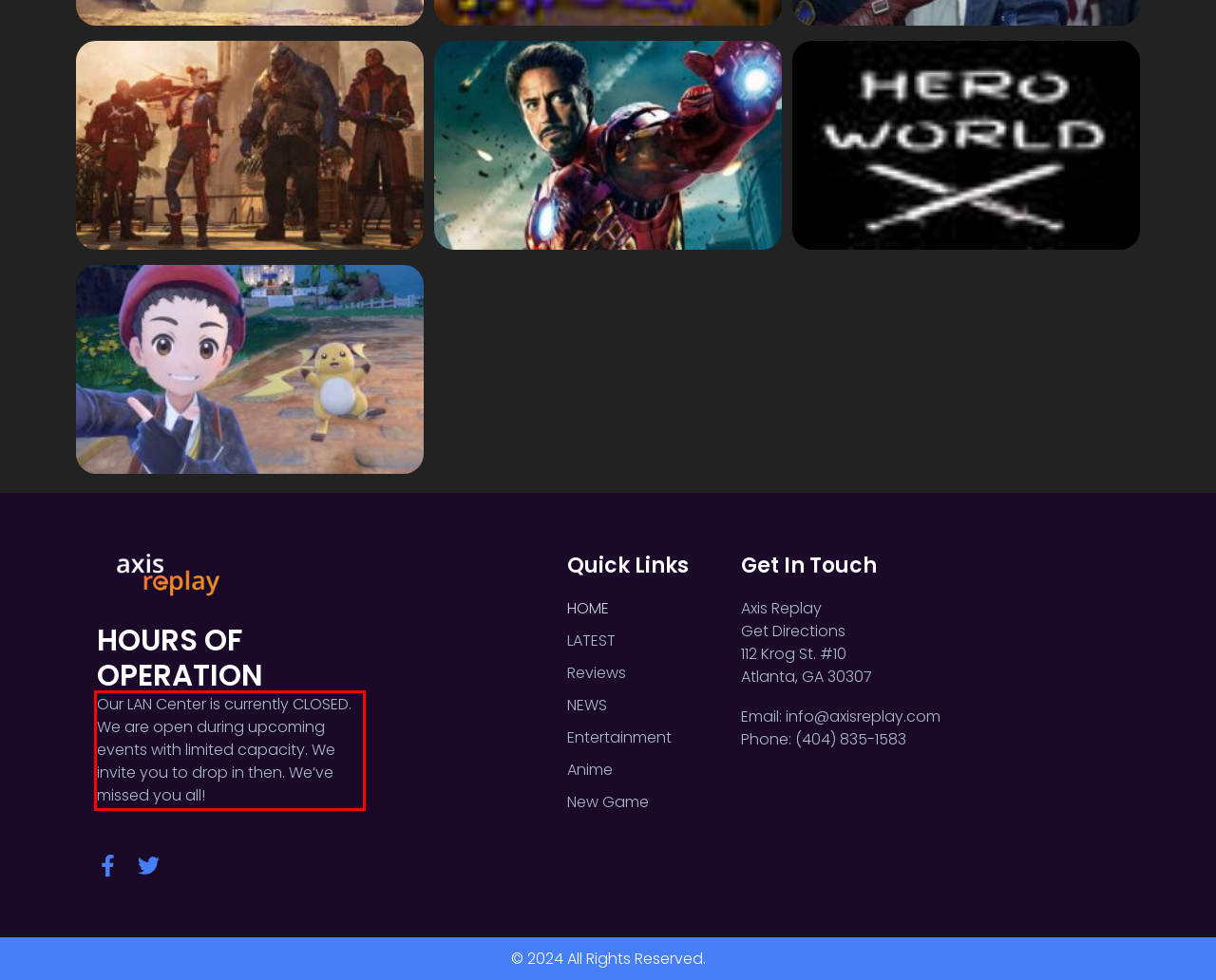You have a screenshot of a webpage with a red bounding box. Identify and extract the text content located inside the red bounding box.

Our LAN Center is currently CLOSED. We are open during upcoming events with limited capacity. We invite you to drop in then. We’ve missed you all!